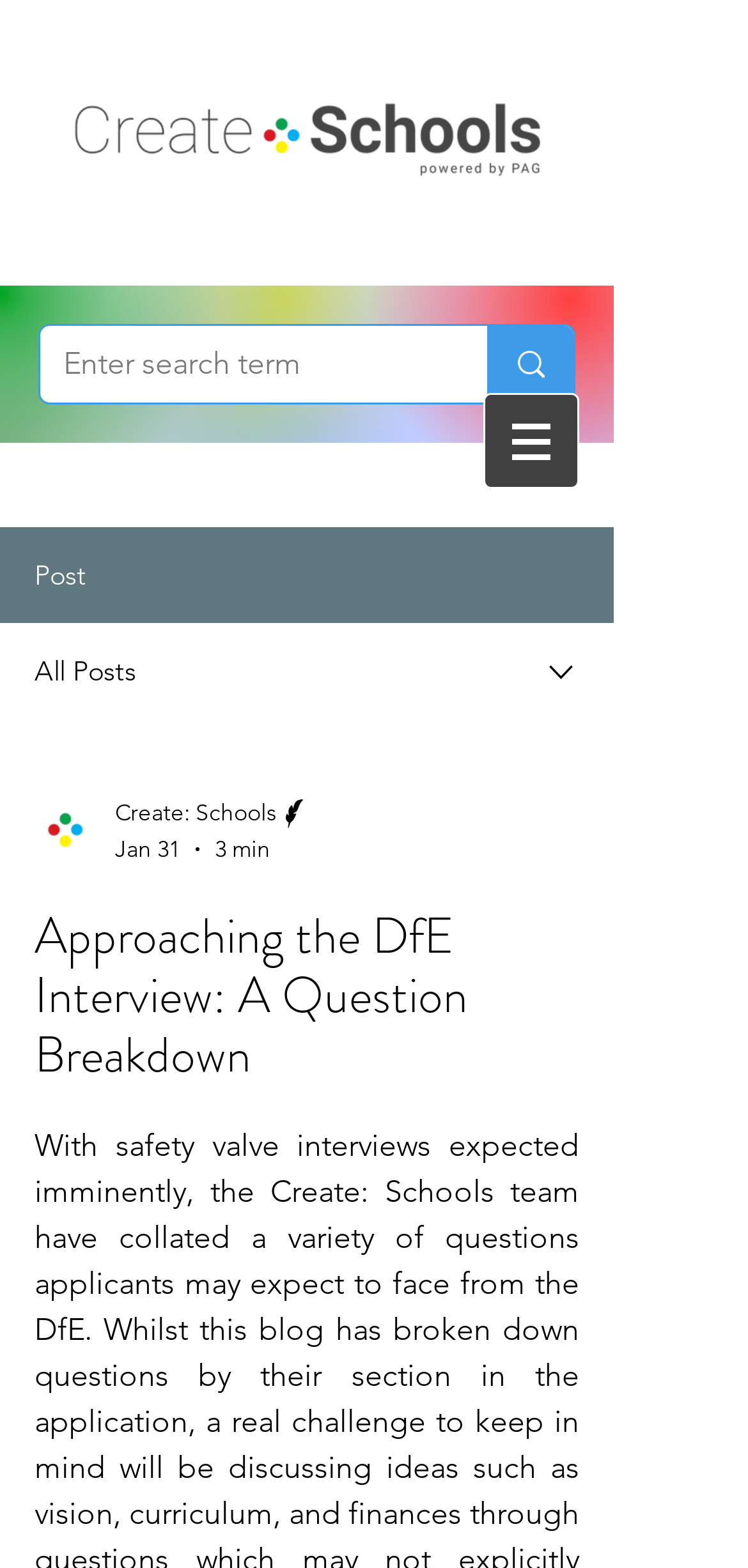Construct a comprehensive description capturing every detail on the webpage.

The webpage is about preparing for a DfE (Department for Education) interview, specifically providing a question breakdown. At the top left corner, there is a logo of Create: Schools, which is a prominent element on the page. 

Below the logo, there is a navigation menu labeled "Site" on the top right corner, accompanied by a button with a dropdown menu icon. 

On the left side of the page, there is a search bar with a searchbox and a button to submit the search query. The search bar is positioned above a section that displays a post title "Post" and a link to "All Posts". 

To the right of the search bar, there is a combobox with a dropdown menu, which contains the writer's picture, their name, and the date and time the post was written (January 31, 3 minutes). 

The main content of the page is headed by a title "Approaching the DfE Interview: A Question Breakdown", which is a prominent heading that spans almost the entire width of the page.